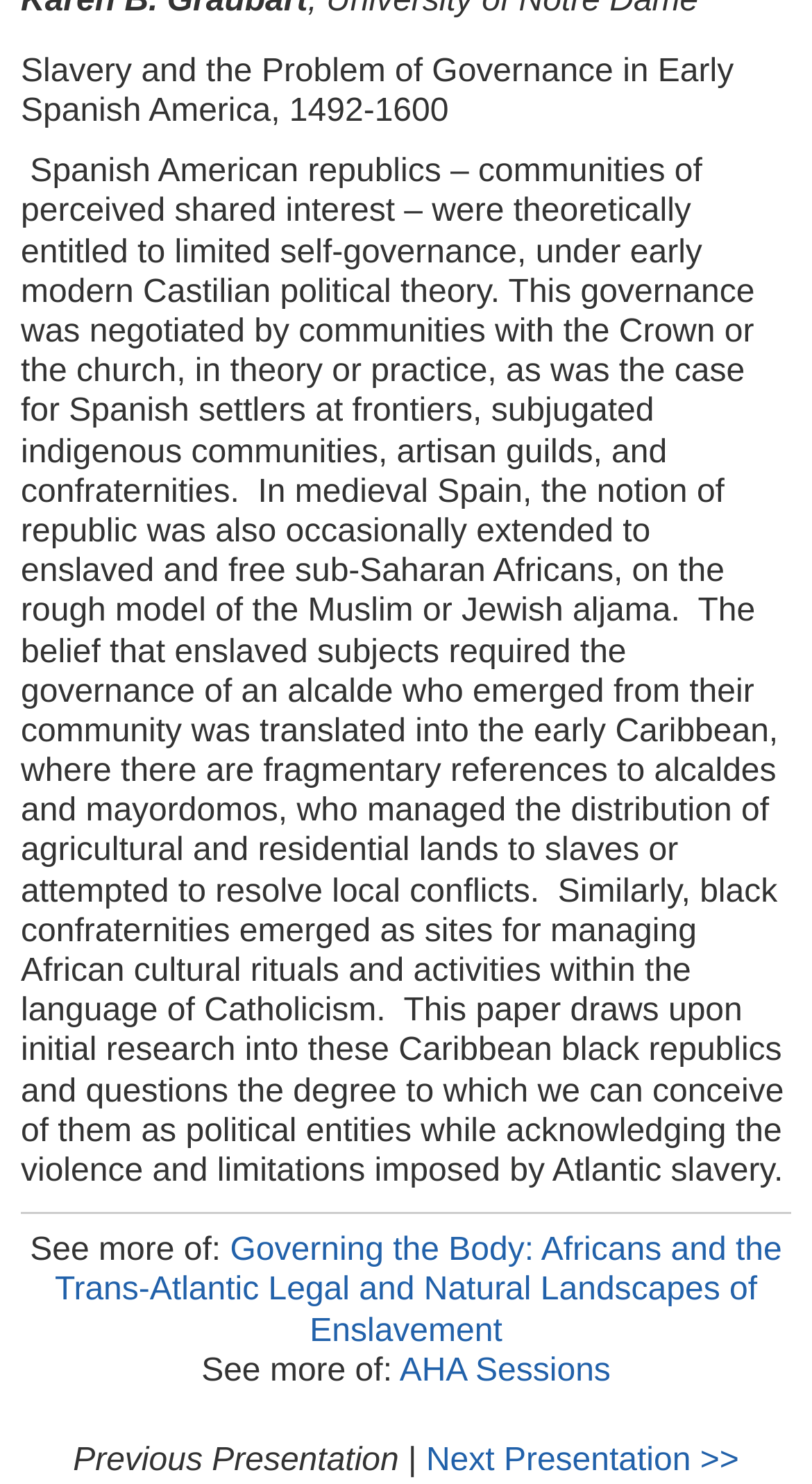Extract the bounding box coordinates for the UI element described by the text: "parent_node: WEBSITE name="url"". The coordinates should be in the form of [left, top, right, bottom] with values between 0 and 1.

None